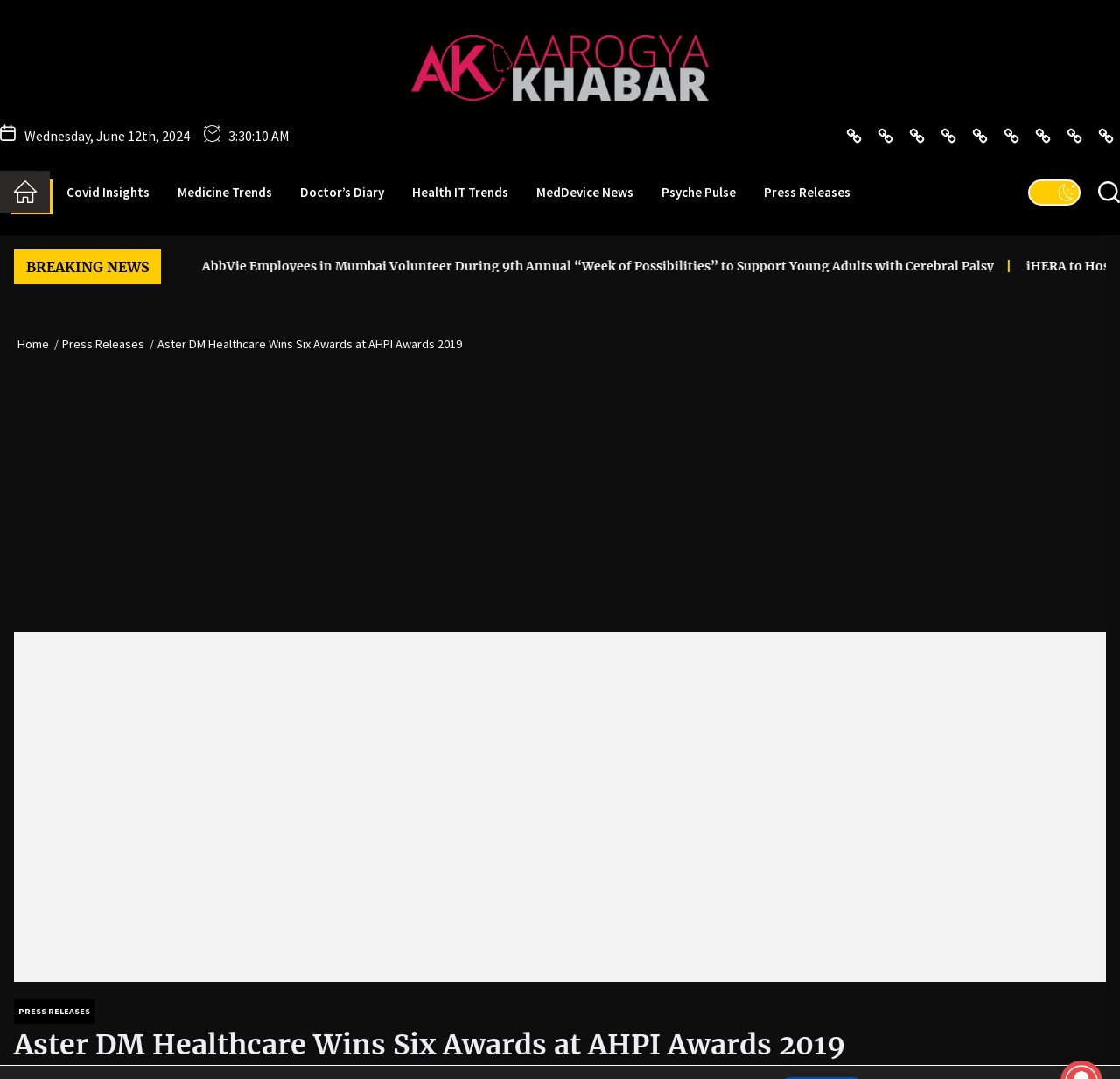Use a single word or phrase to respond to the question:
What is the category of the news article?

Press Releases